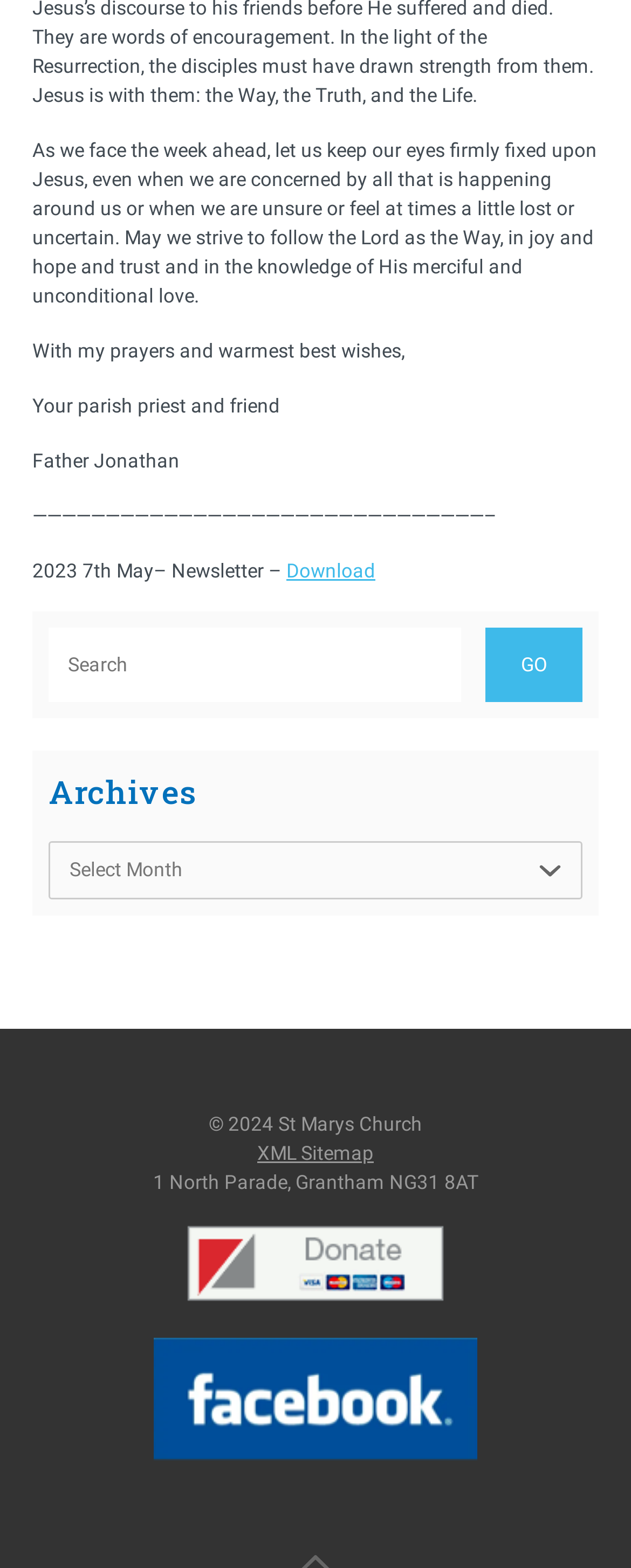Answer the following query concisely with a single word or phrase:
What is the address of St Marys Church?

1 North Parade, Grantham NG31 8AT